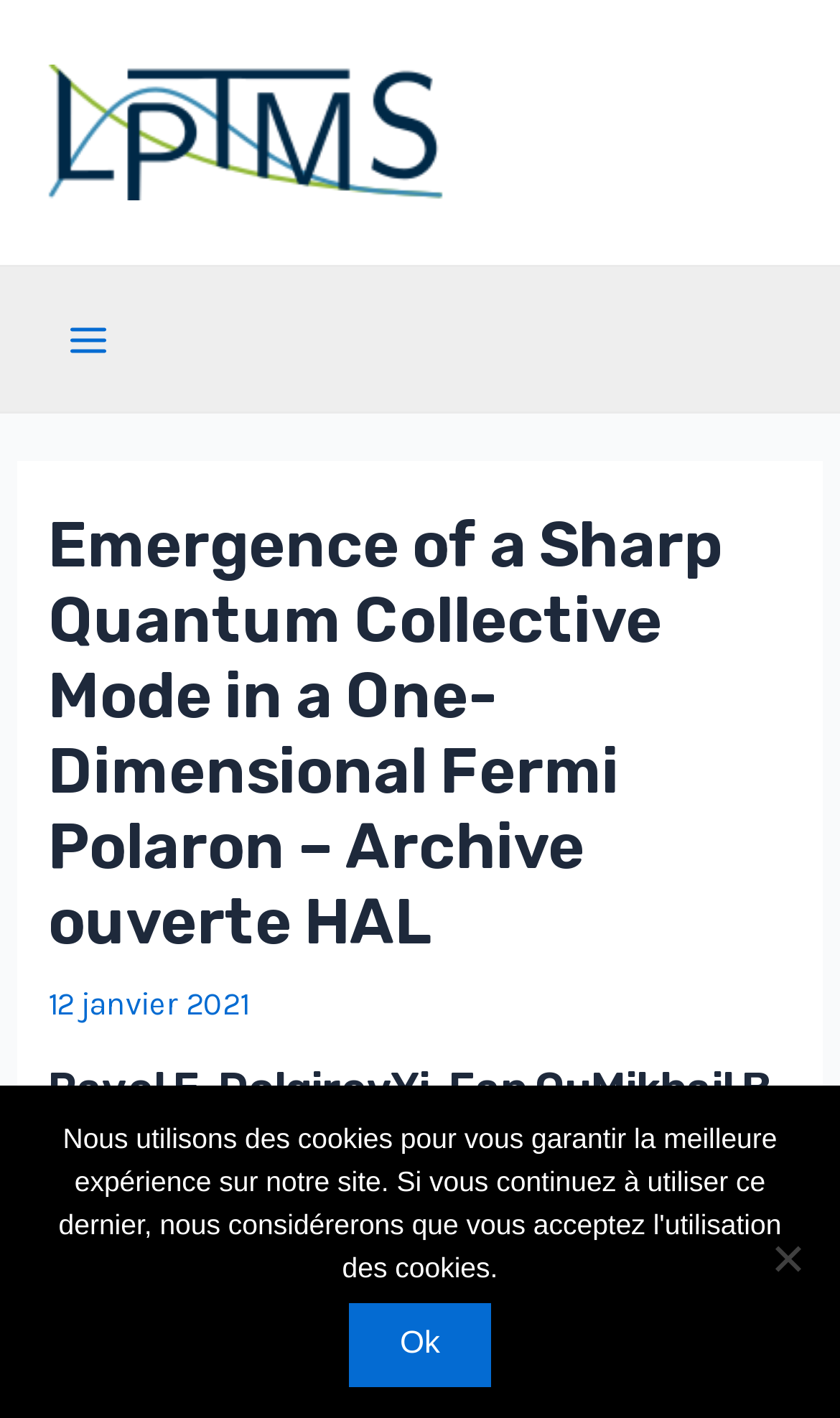Based on the element description, predict the bounding box coordinates (top-left x, top-left y, bottom-right x, bottom-right y) for the UI element in the screenshot: admin

None